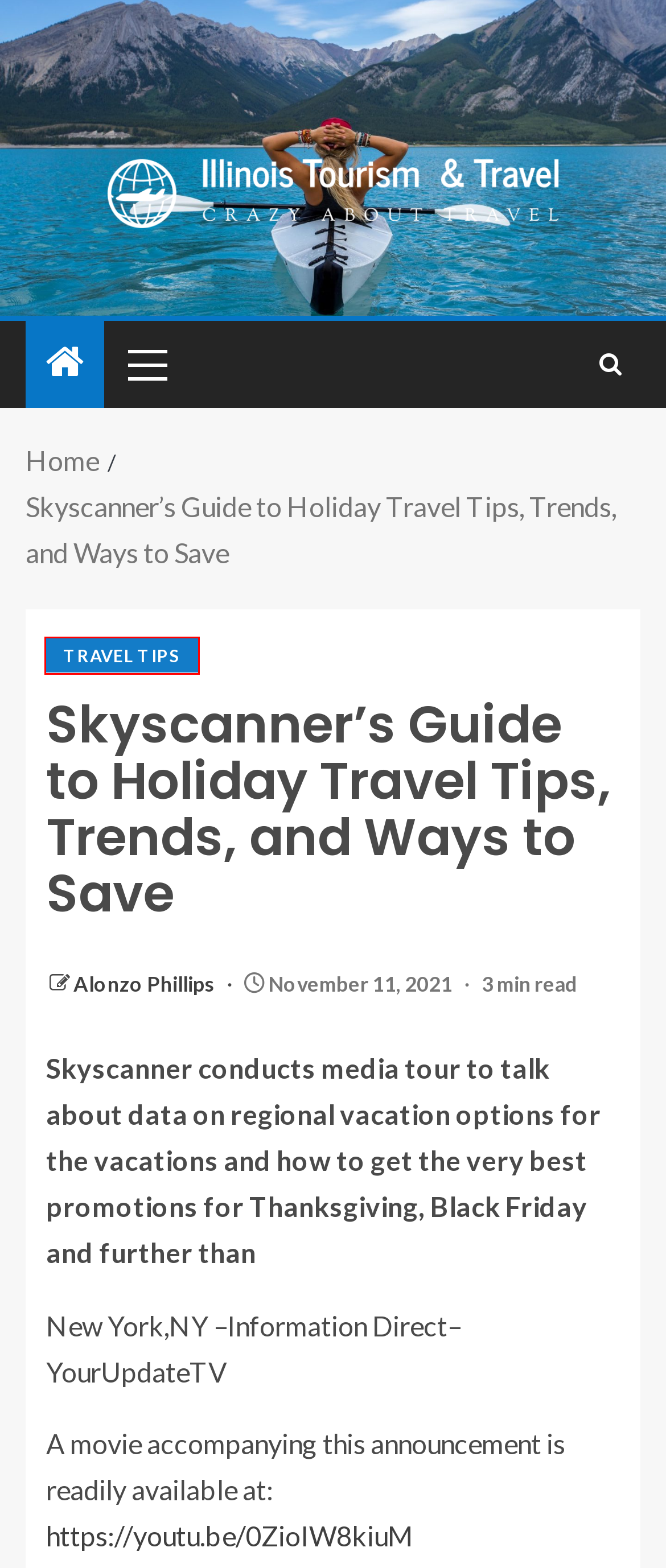You have been given a screenshot of a webpage, where a red bounding box surrounds a UI element. Identify the best matching webpage description for the page that loads after the element in the bounding box is clicked. Options include:
A. Illinois Tourism  & Travel – Crazy About Travel
B. International Travel – Illinois Tourism  & Travel
C. Travel Tips – Illinois Tourism  & Travel
D. Belize Vacation: A Tropical Escape Worth Exploring – Illinois Tourism  & Travel
E. November 2022 – Illinois Tourism  & Travel
F. Alonzo Phillips – Illinois Tourism  & Travel
G. Skyscanners – Illinois Tourism  & Travel
H. January 2023 – Illinois Tourism  & Travel

C